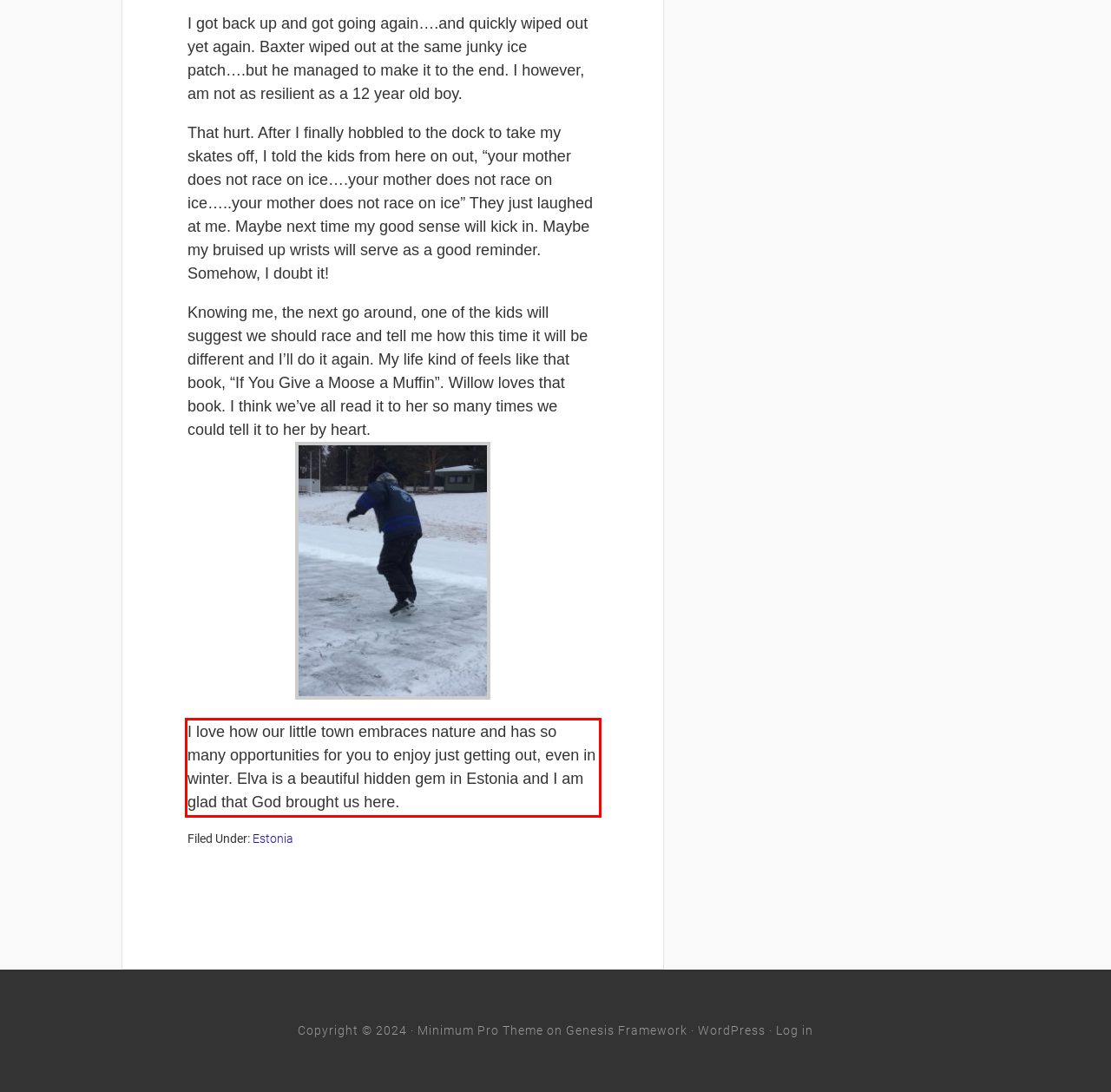Given the screenshot of the webpage, identify the red bounding box, and recognize the text content inside that red bounding box.

I love how our little town embraces nature and has so many opportunities for you to enjoy just getting out, even in winter. Elva is a beautiful hidden gem in Estonia and I am glad that God brought us here.